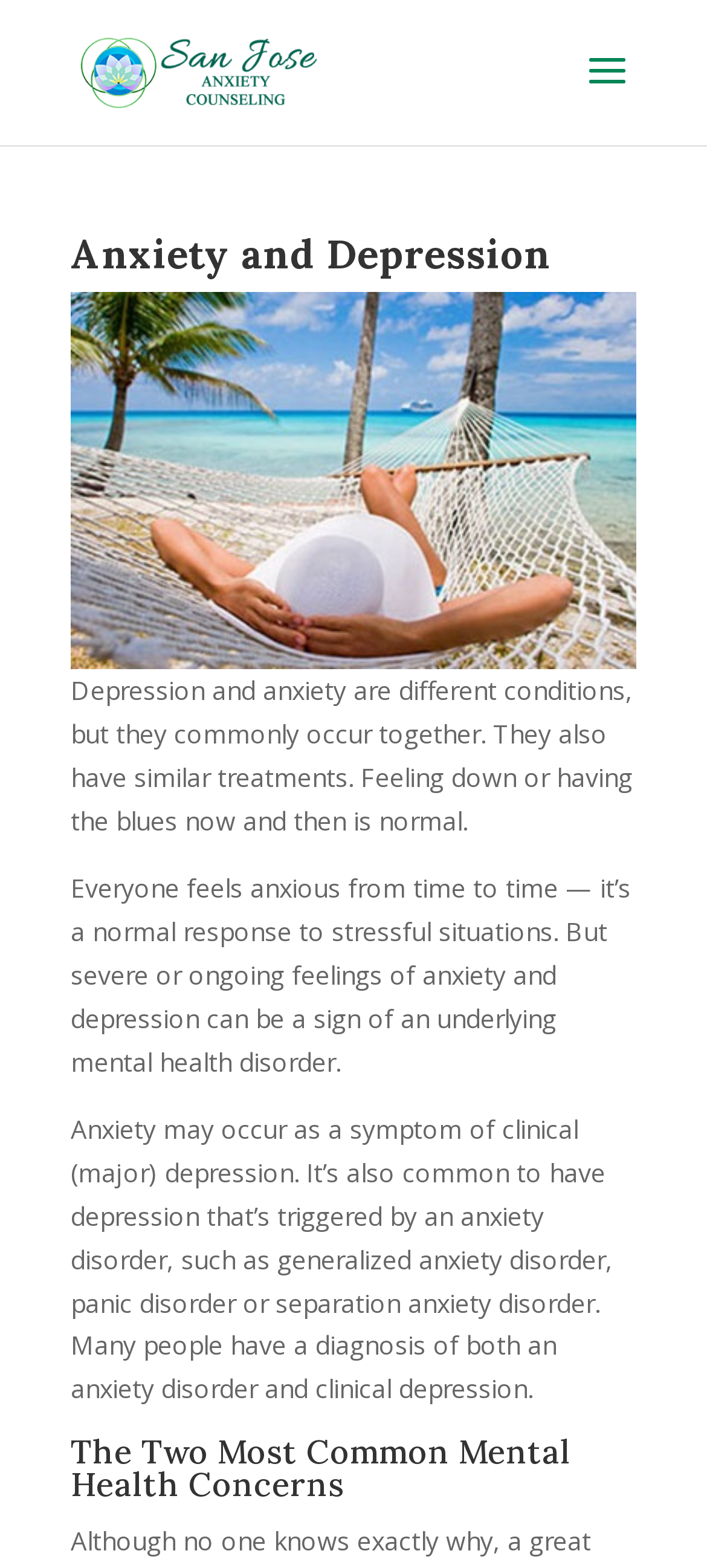Your task is to find and give the main heading text of the webpage.

Anxiety and Depression